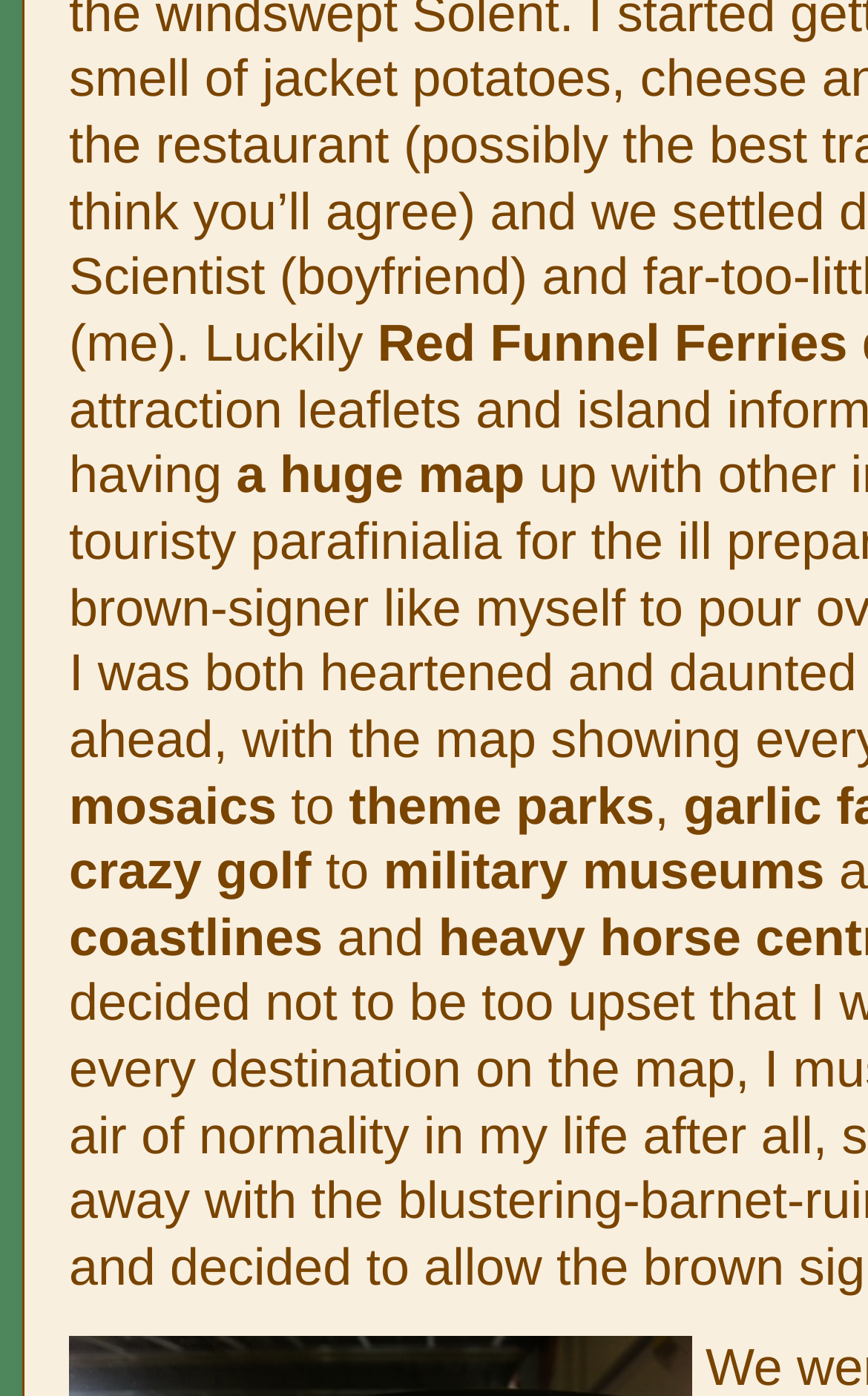From the element description: "military museums", extract the bounding box coordinates of the UI element. The coordinates should be expressed as four float numbers between 0 and 1, in the order [left, top, right, bottom].

[0.442, 0.603, 0.95, 0.645]